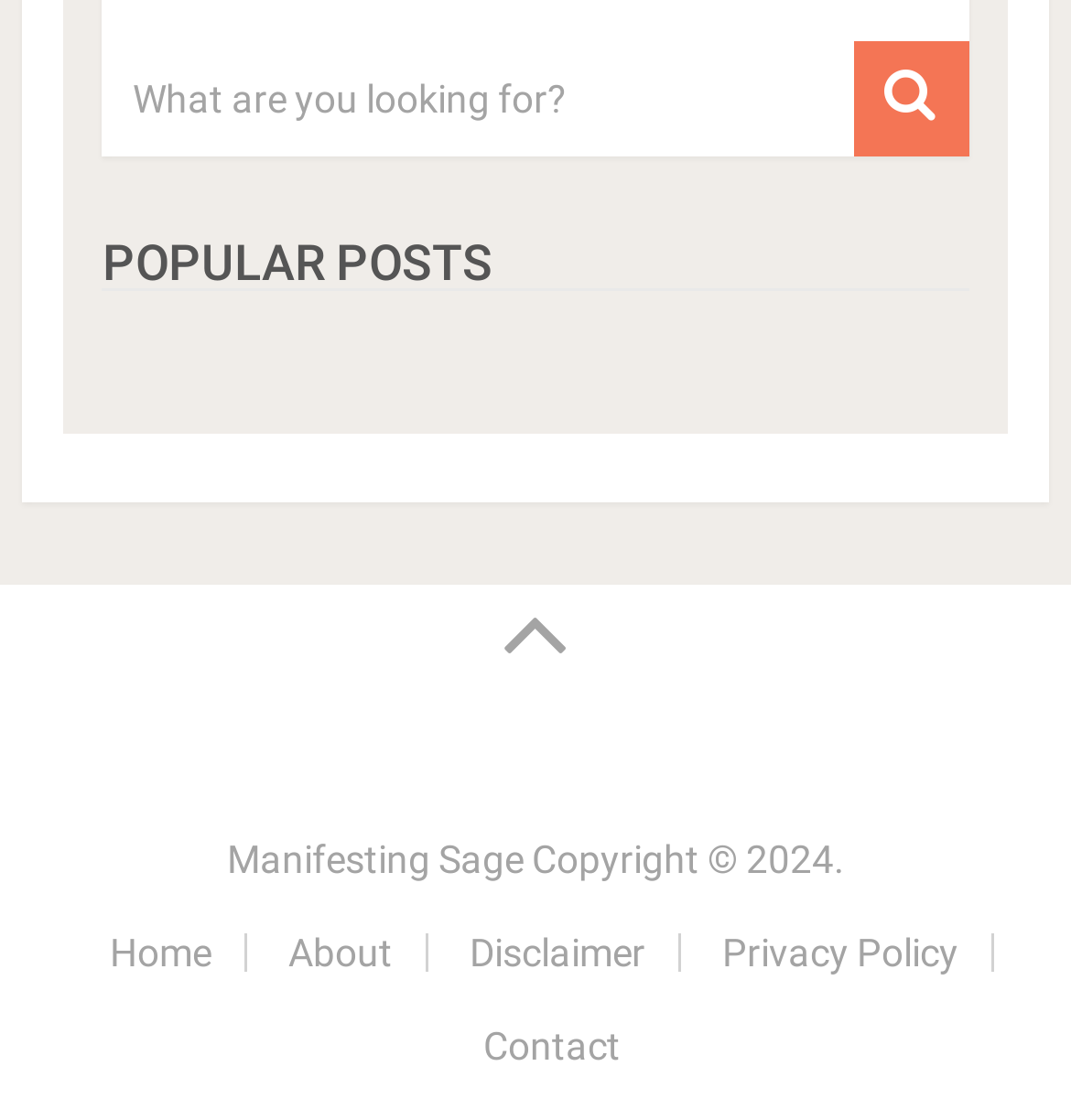What is the purpose of the searchbox?
Please provide an in-depth and detailed response to the question.

The searchbox is located at the top of the webpage with a placeholder text 'What are you looking for?' and a search button with a magnifying glass icon. This suggests that the searchbox is intended for users to search for specific content within the website.